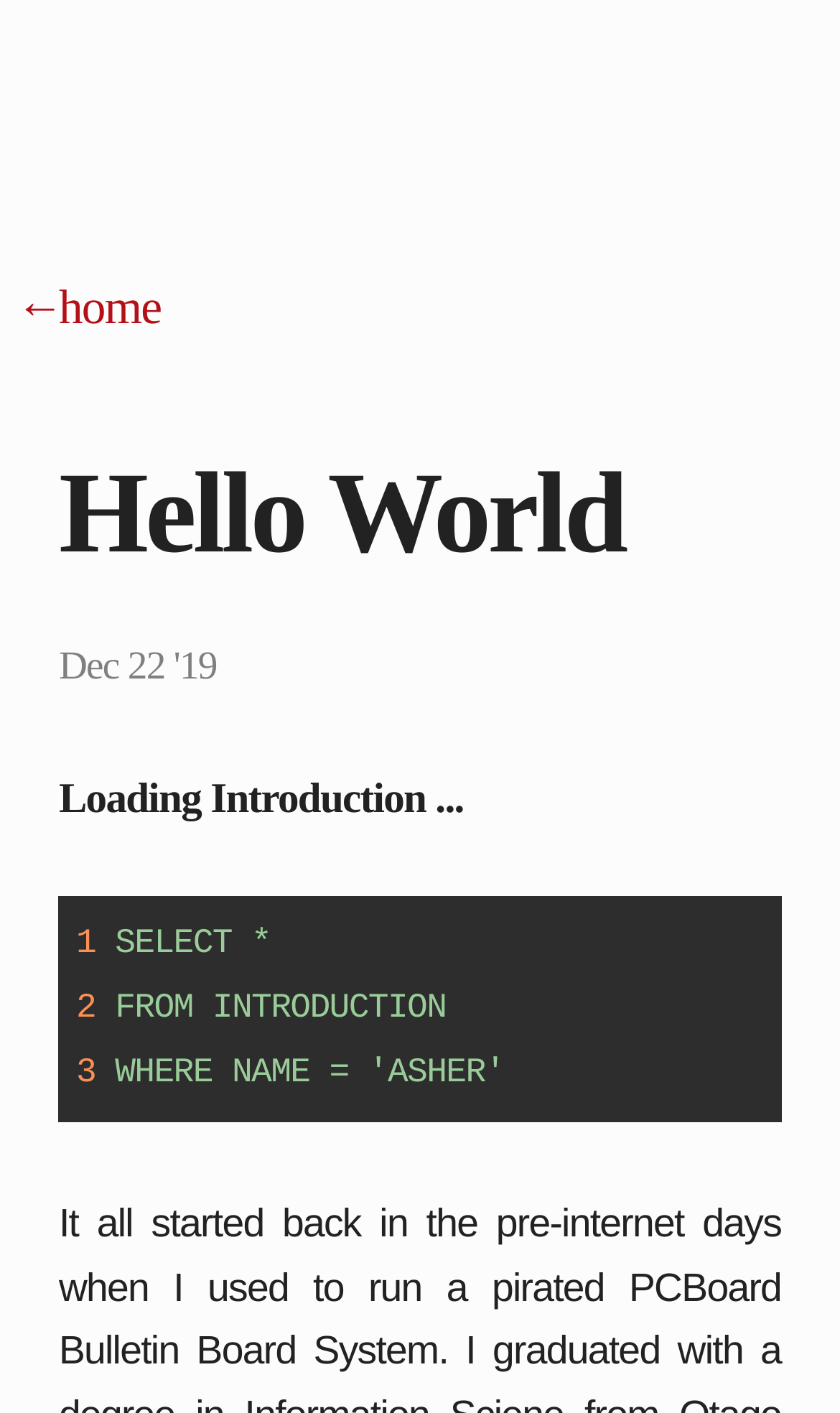Detail the features and information presented on the webpage.

The webpage is a personal blog titled "Ramblings of an old man" with a subtitle "These are a few of my favorite things... - Asher Rankin". At the top left corner, there is a link to go back home. Below the title, a heading "Hello World" is prominently displayed. 

Underneath the heading, a message "Loading Introduction..." is shown, indicating that the introduction section is being loaded. The introduction section appears to be a code snippet, which is centered on the page. The code snippet contains three lines of text: "SELECT *", "FROM INTRODUCTION", and an empty line with some whitespace characters. The code snippet takes up a significant portion of the page, spanning from the left to the right side.